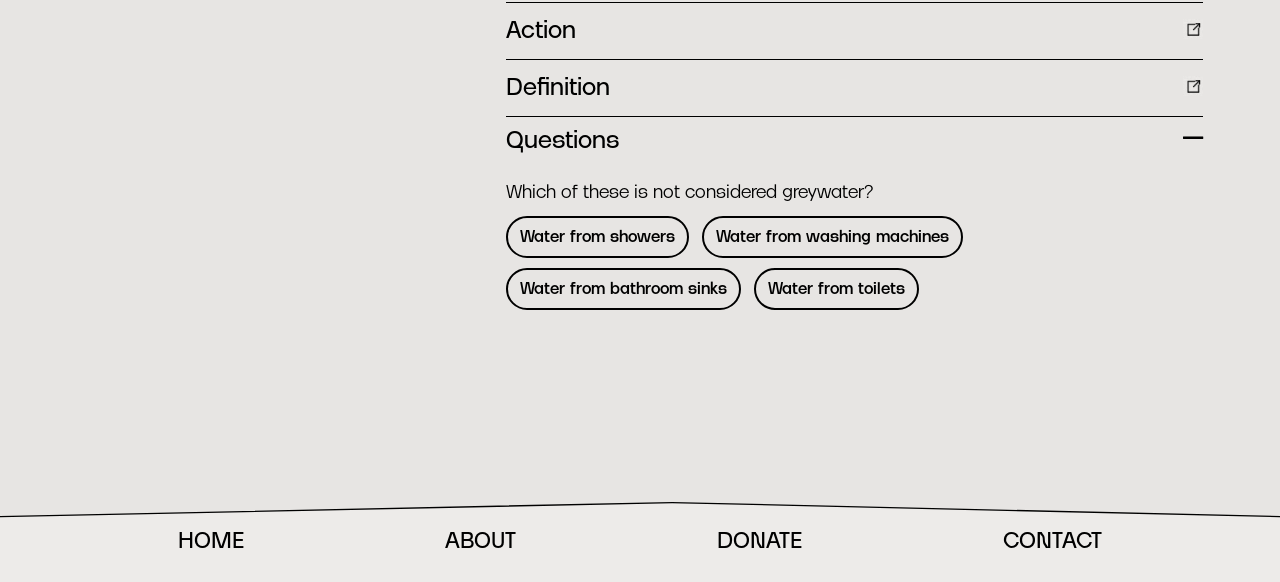Determine the bounding box coordinates of the clickable element to achieve the following action: 'Go to HOME'. Provide the coordinates as four float values between 0 and 1, formatted as [left, top, right, bottom].

[0.139, 0.908, 0.191, 0.952]